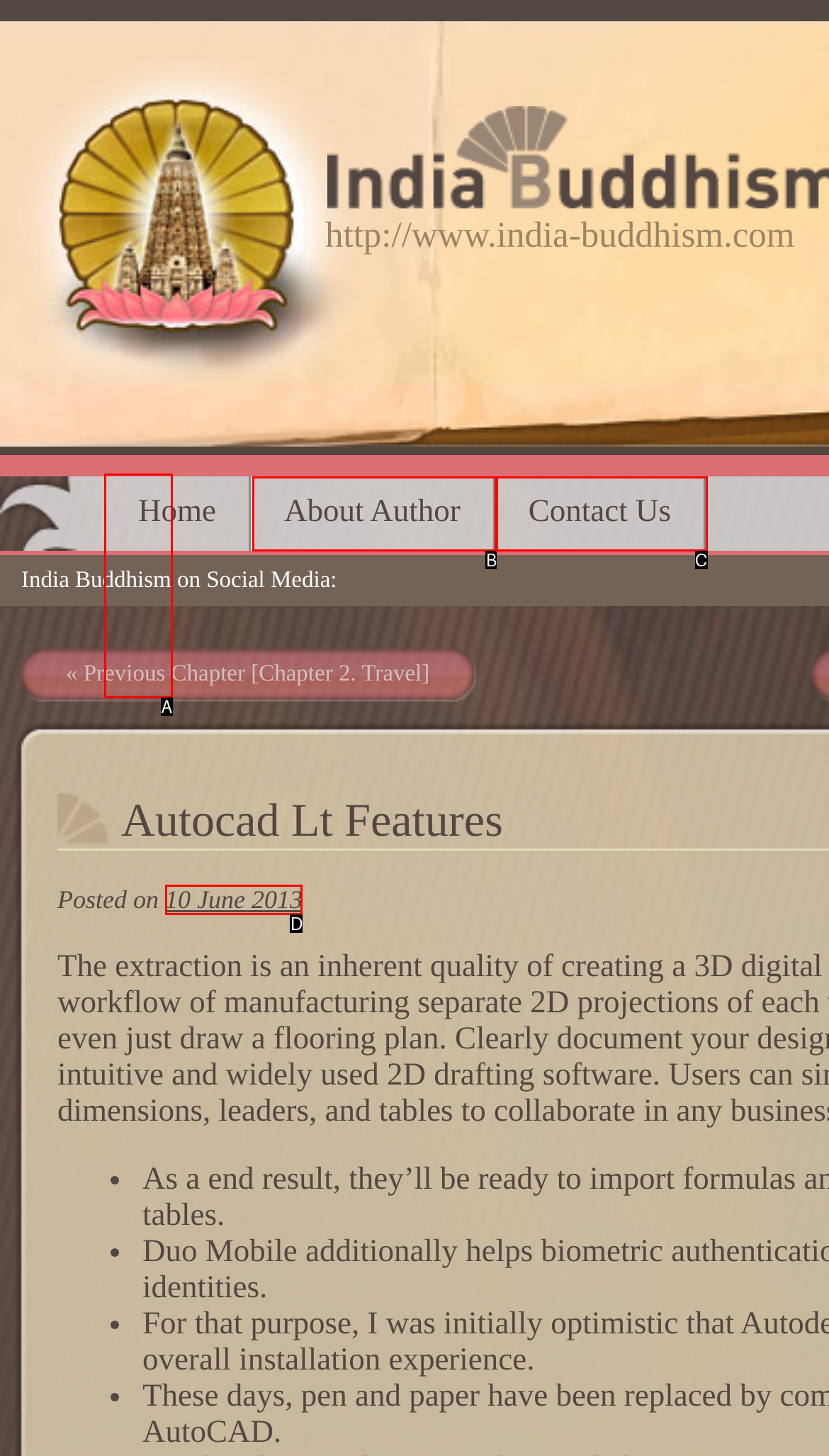Identify the matching UI element based on the description: Skip to content
Reply with the letter from the available choices.

A